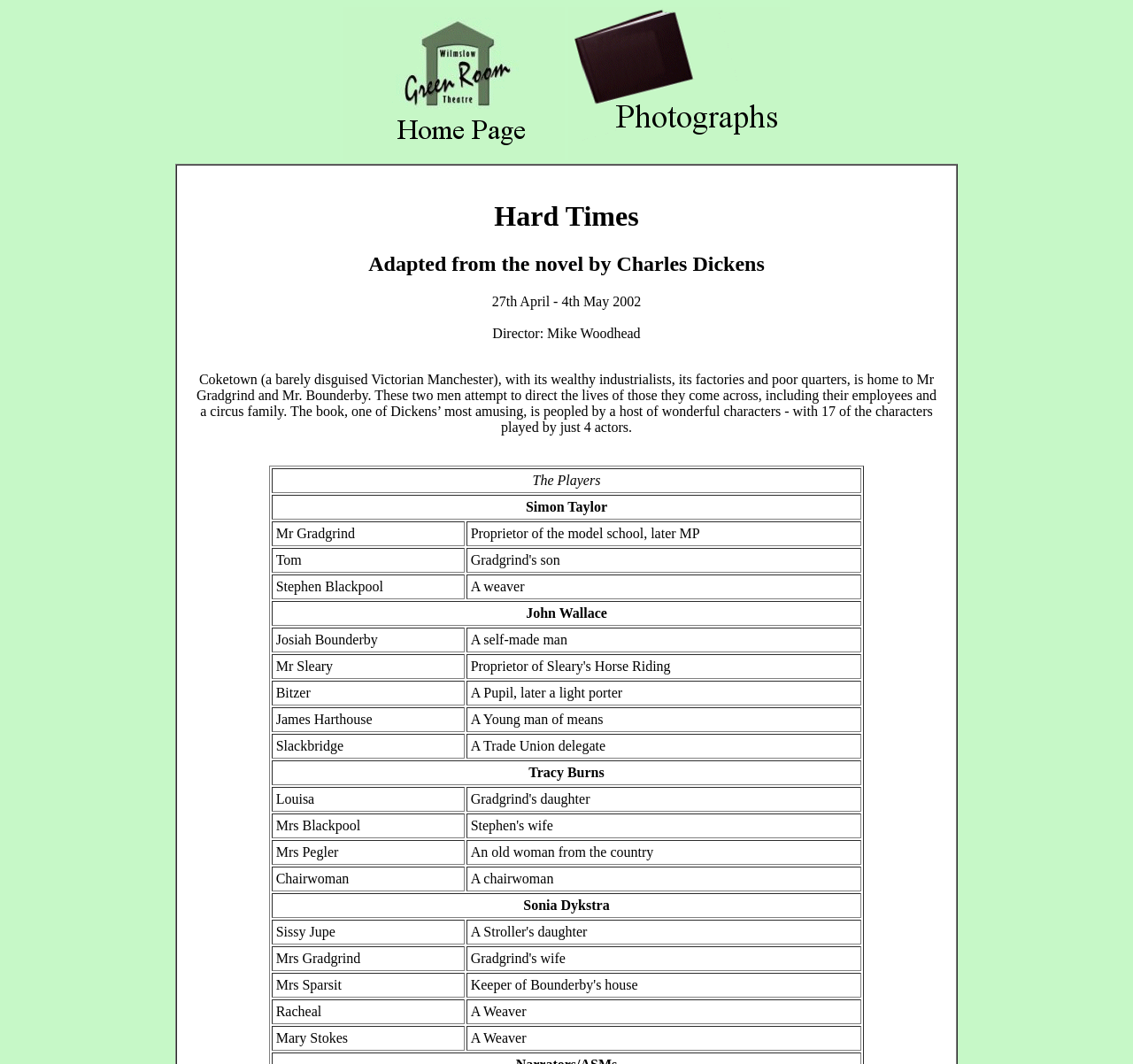What is the role of Simon Taylor in the play?
Analyze the image and provide a thorough answer to the question.

I looked at the gridcell section and found the row with 'Simon Taylor' as the character name, and the corresponding role is 'The Players'.